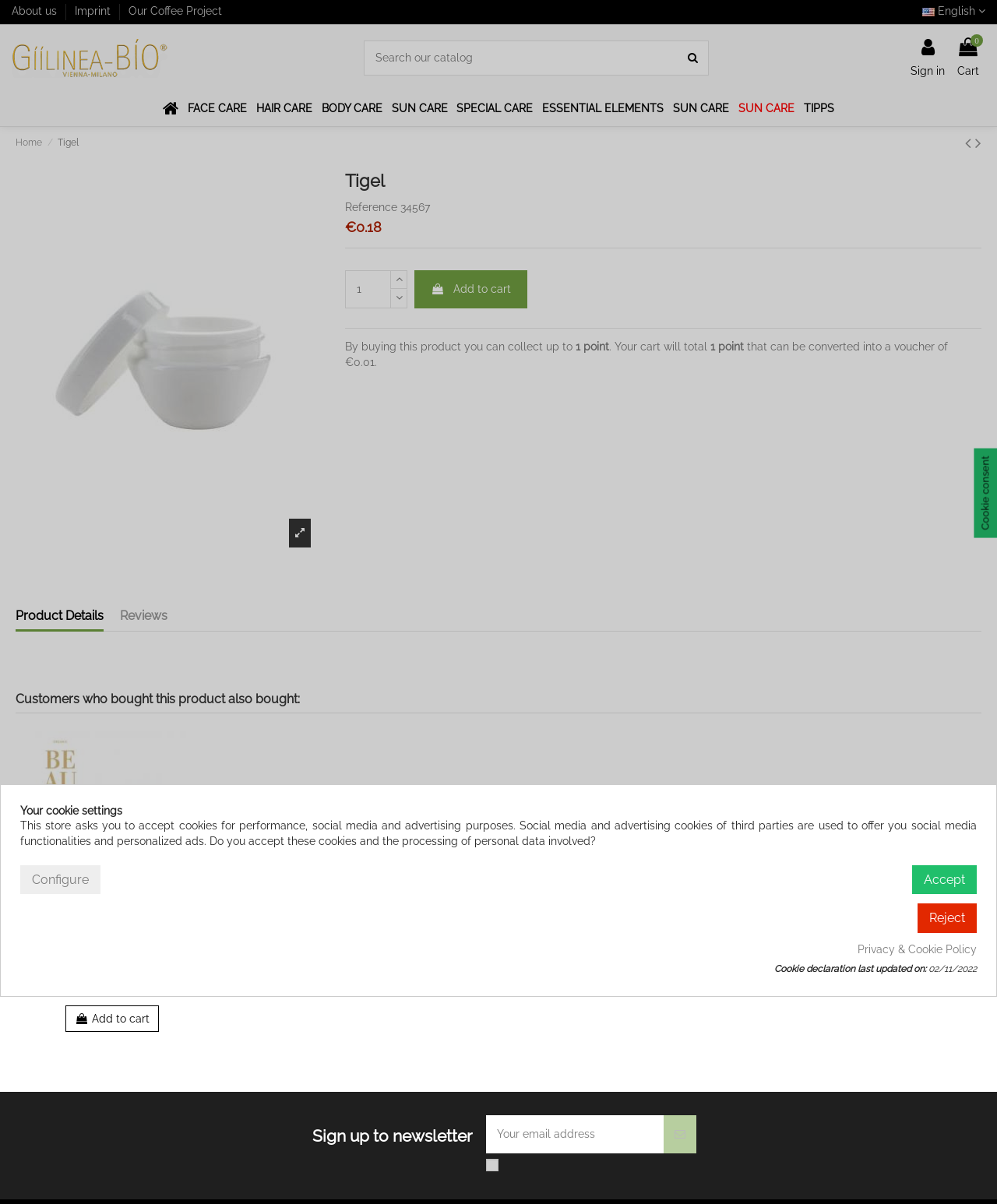Give a one-word or one-phrase response to the question: 
What is the price of the product?

€0.18